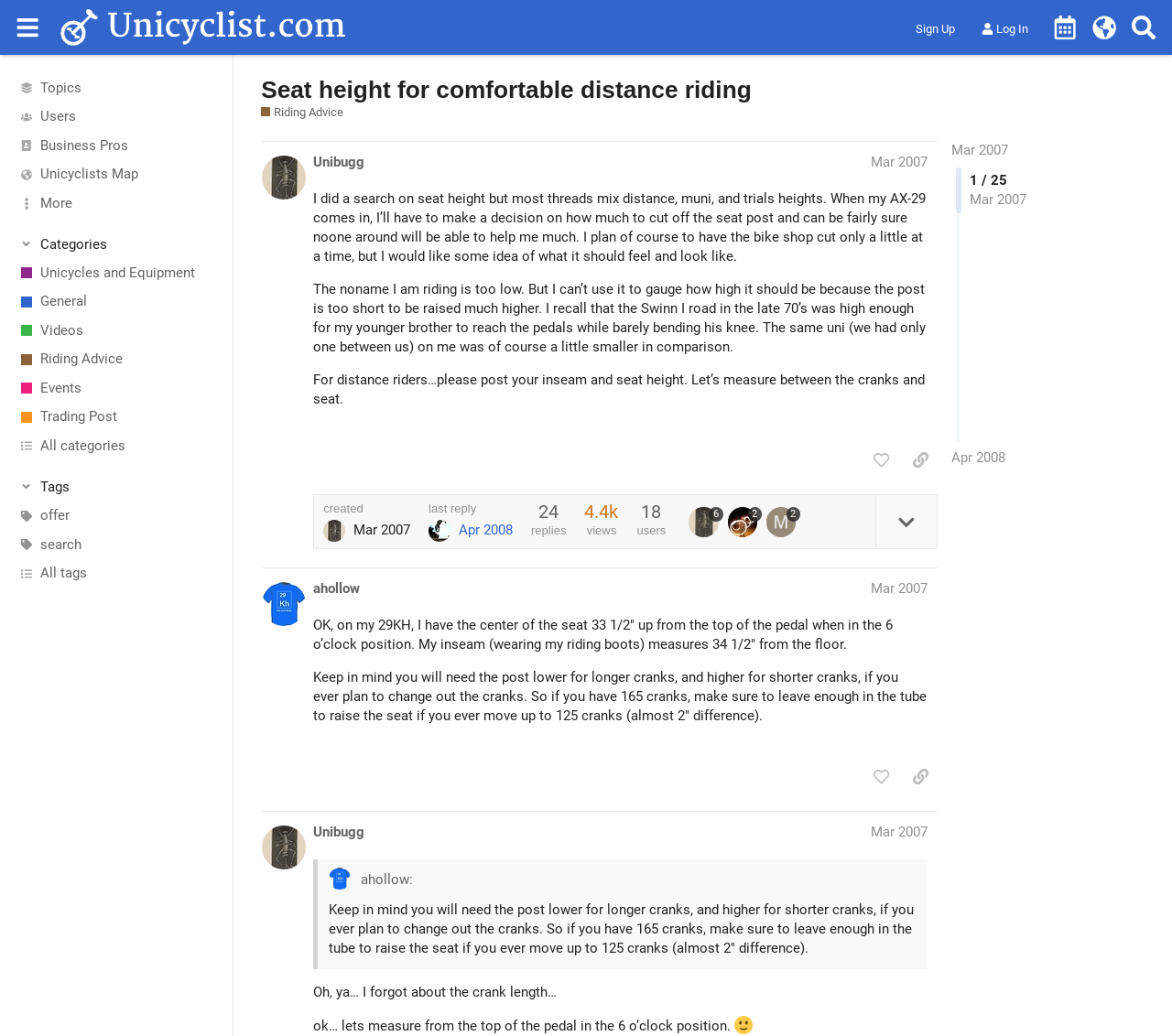Describe every aspect of the webpage comprehensively.

This webpage is a forum discussion page on Unicyclist.com, specifically focused on "Riding Advice" with a topic titled "Seat height for comfortable distance riding". 

At the top of the page, there is a header section with a button to expand or collapse the sidebar, a link to the Unicyclist.com homepage, and buttons to sign up or log in. 

Below the header, there are several links to different categories, including "Topics", "Users", "Business Pros", and "Unicyclists Map", each accompanied by a small icon. 

On the left side of the page, there is a sidebar with links to various categories, including "Unicycles and Equipment", "General", "Videos", "Riding Advice", "Events", and "Trading Post". 

The main content of the page is a discussion thread, with the original post by "Unibugg" in March 2007, followed by a reply from "ahollow" in the same month. The original post discusses the importance of seat height for comfortable distance riding and asks for input from other distance riders. 

Each post includes the username, date, and content of the post, as well as buttons to like, copy, or reply to the post. There are also indicators showing the number of replies, views, and users participating in the discussion.